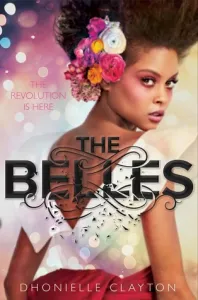Give a concise answer of one word or phrase to the question: 
What is the theme of the narrative?

beauty and transformation